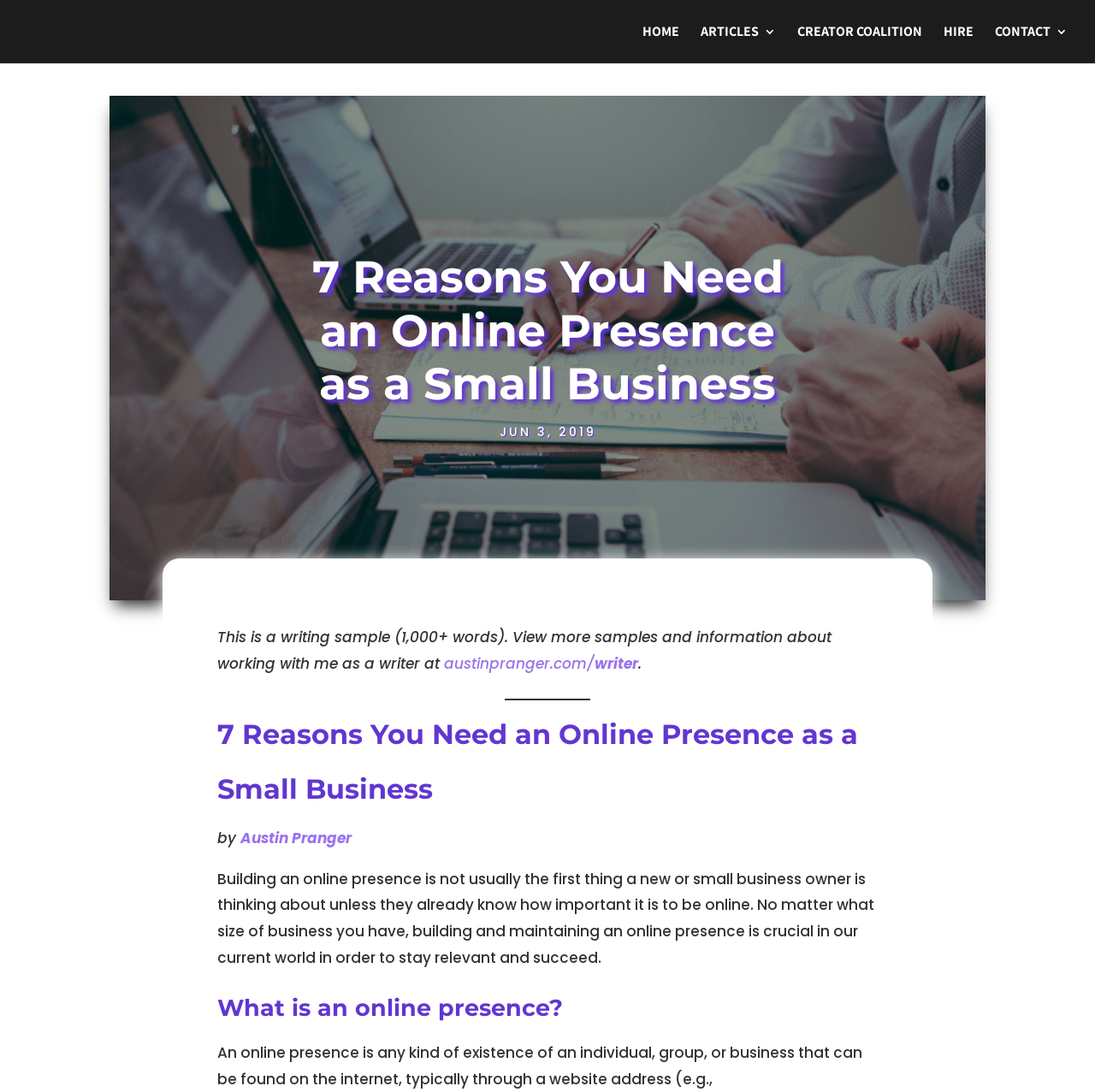What is the title or heading displayed on the webpage?

7 Reasons You Need an Online Presence as a Small Business